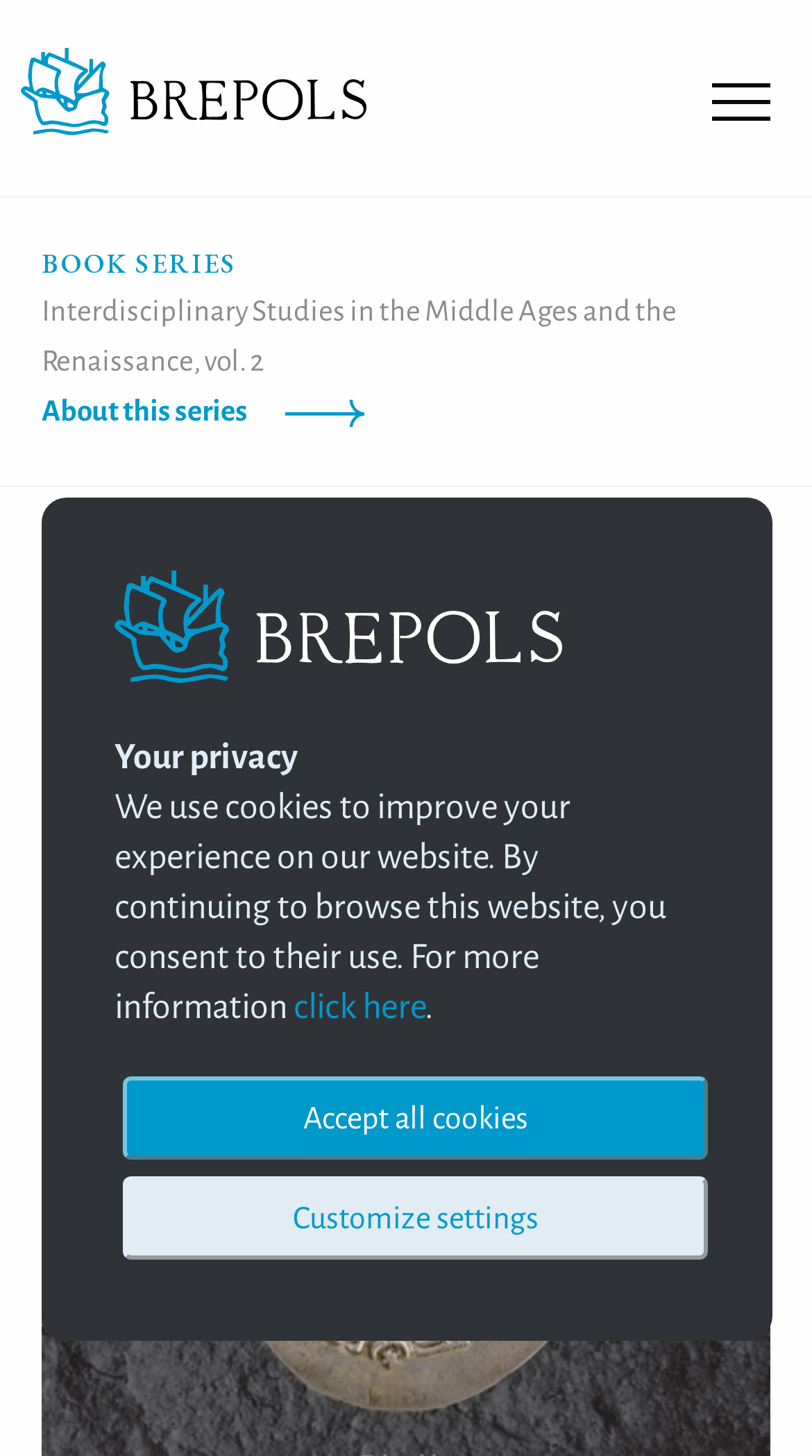Please give the bounding box coordinates of the area that should be clicked to fulfill the following instruction: "Toggle the menu". The coordinates should be in the format of four float numbers from 0 to 1, i.e., [left, top, right, bottom].

None